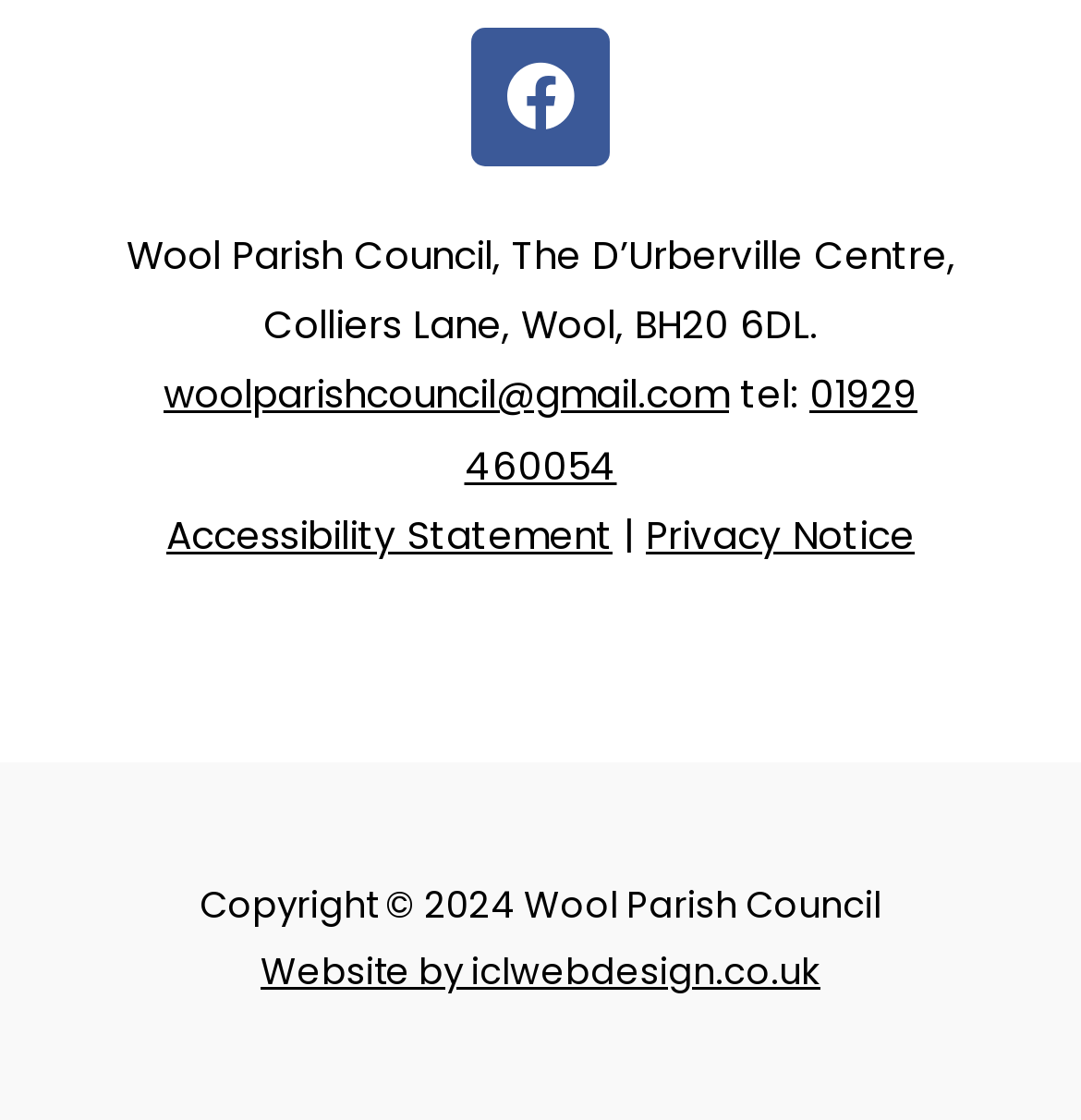What is the website designer of the website?
Using the details shown in the screenshot, provide a comprehensive answer to the question.

I found the website designer by looking at the link element with the OCR text 'Website by iclwebdesign.co.uk' which is located at coordinates [0.241, 0.845, 0.759, 0.892].